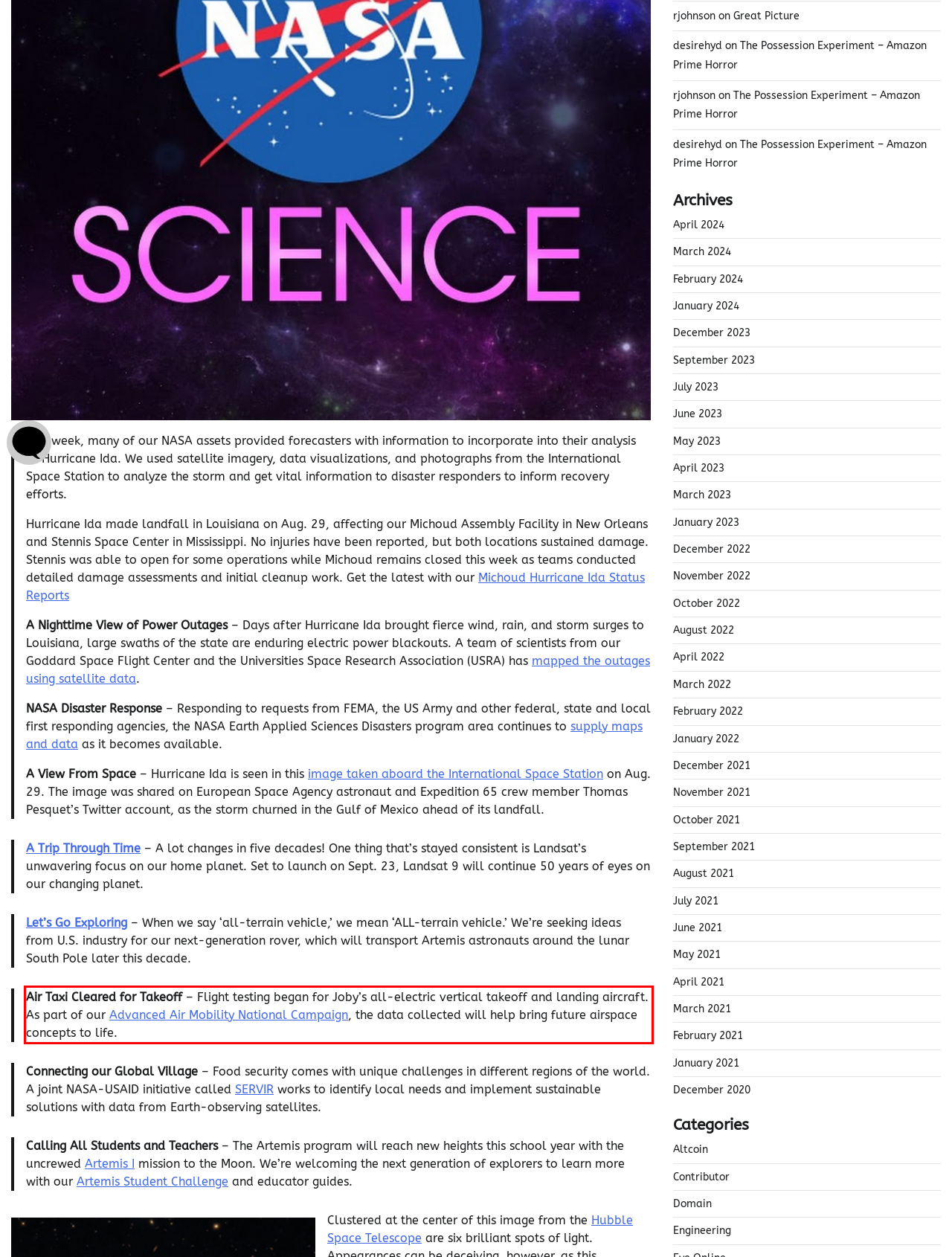Please analyze the screenshot of a webpage and extract the text content within the red bounding box using OCR.

Air Taxi Cleared for Takeoff – Flight testing began for Joby’s all-electric vertical takeoff and landing aircraft. As part of our Advanced Air Mobility National Campaign, the data collected will help bring future airspace concepts to life.